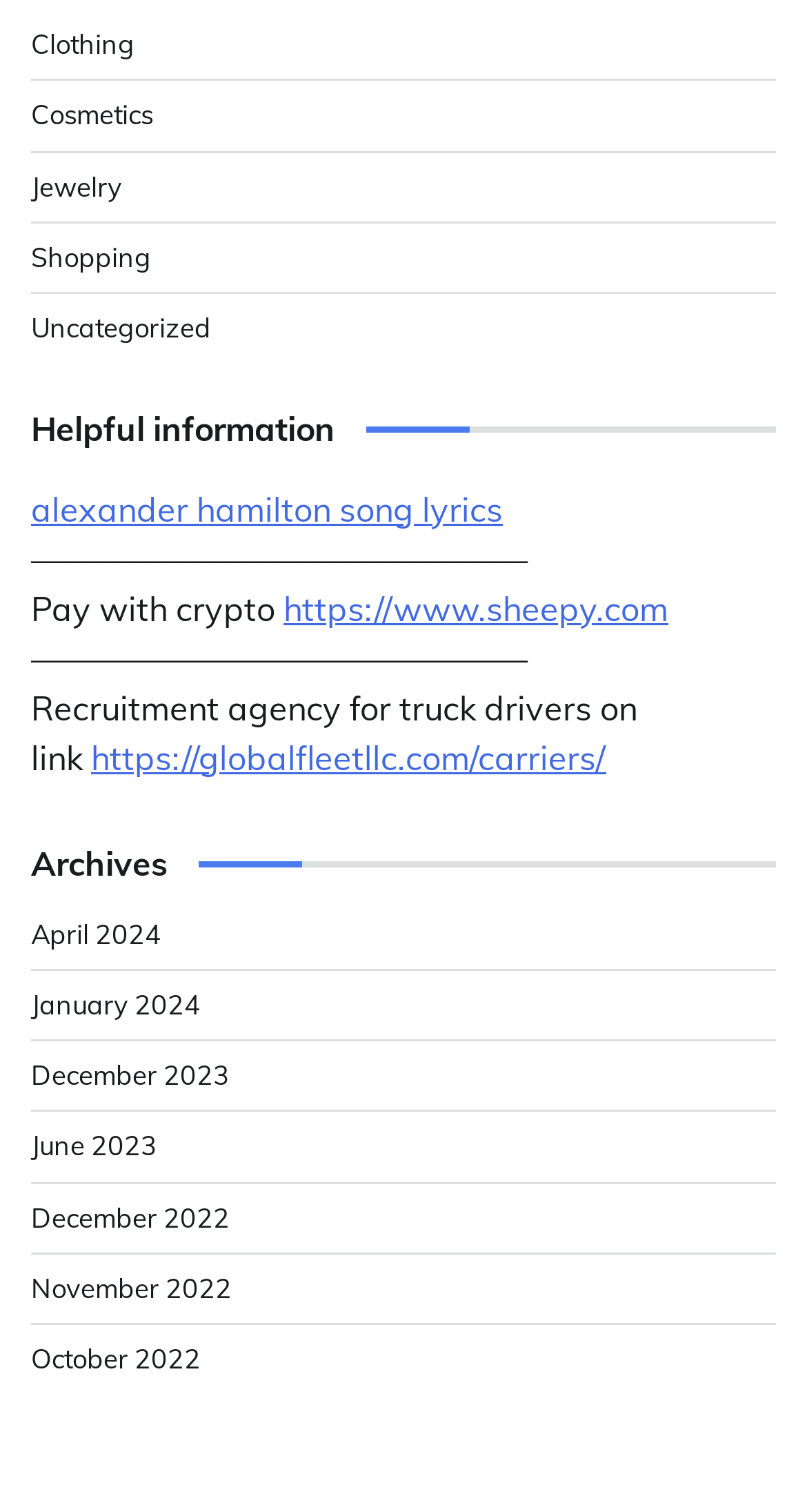Please specify the bounding box coordinates of the element that should be clicked to execute the given instruction: 'Click on Clothing'. Ensure the coordinates are four float numbers between 0 and 1, expressed as [left, top, right, bottom].

[0.038, 0.018, 0.167, 0.04]